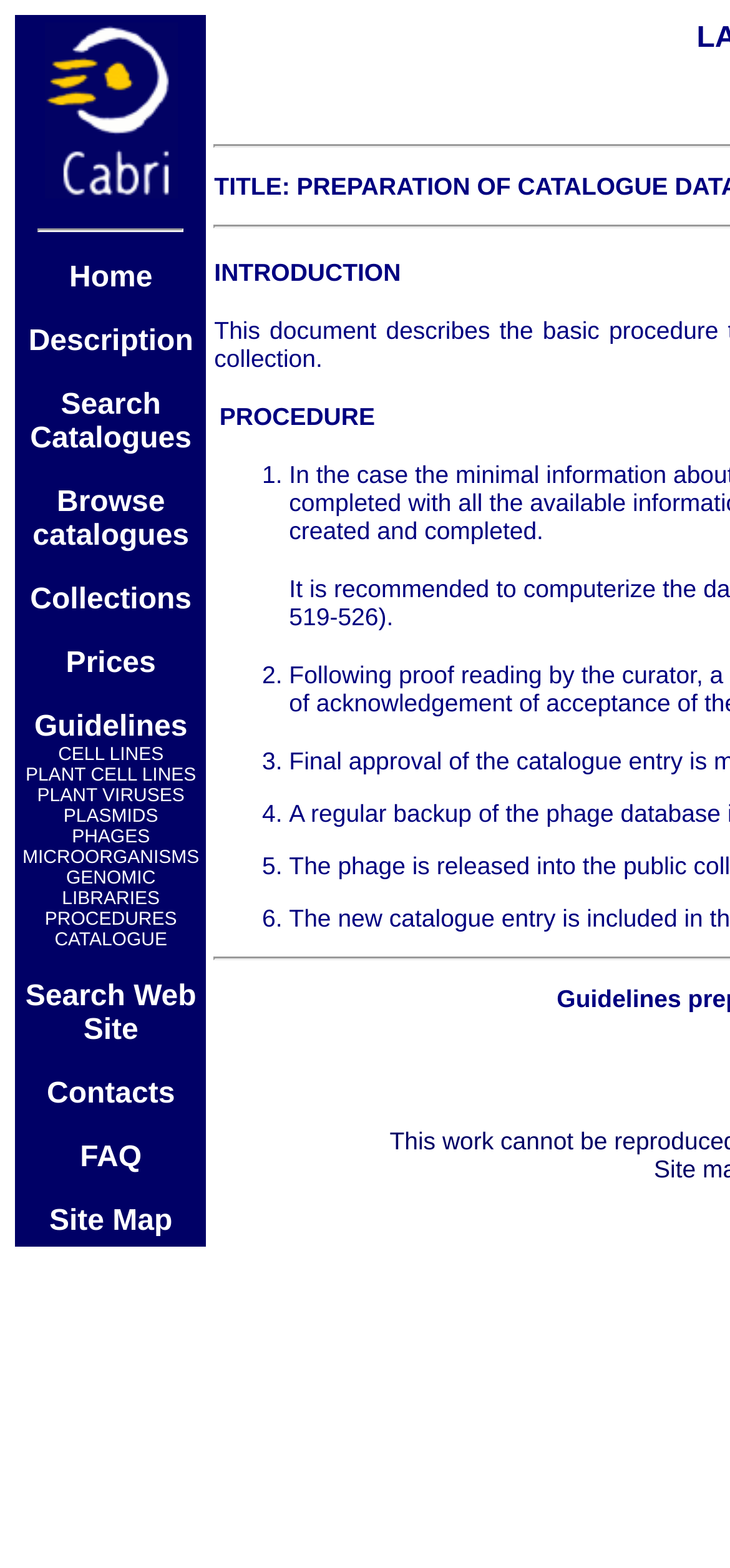Identify the bounding box coordinates of the region I need to click to complete this instruction: "get directions to 7206 Petra Ln, Richmond, TX 77469".

None